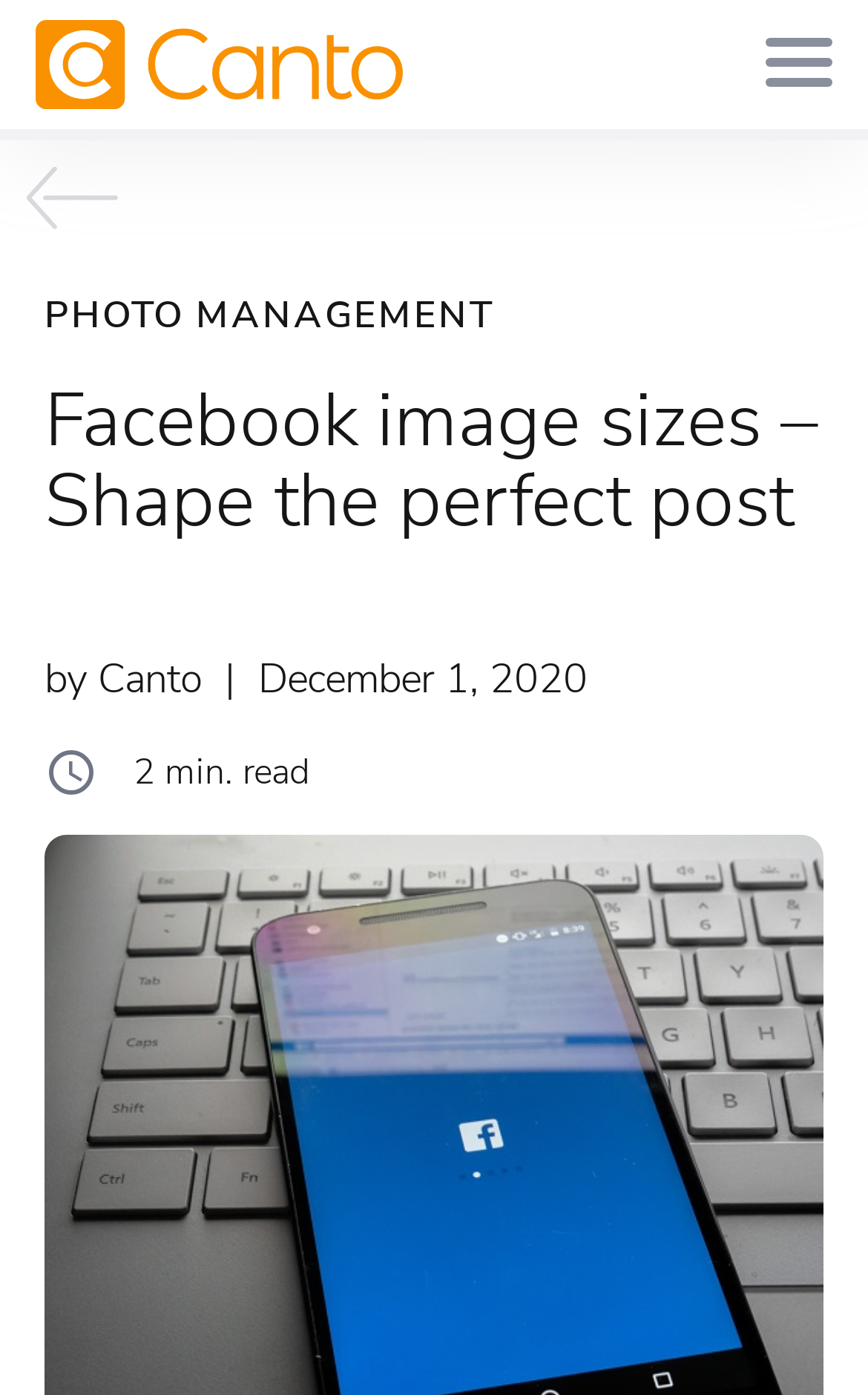Is there a navigation toggle button on the page?
From the image, respond with a single word or phrase.

Yes